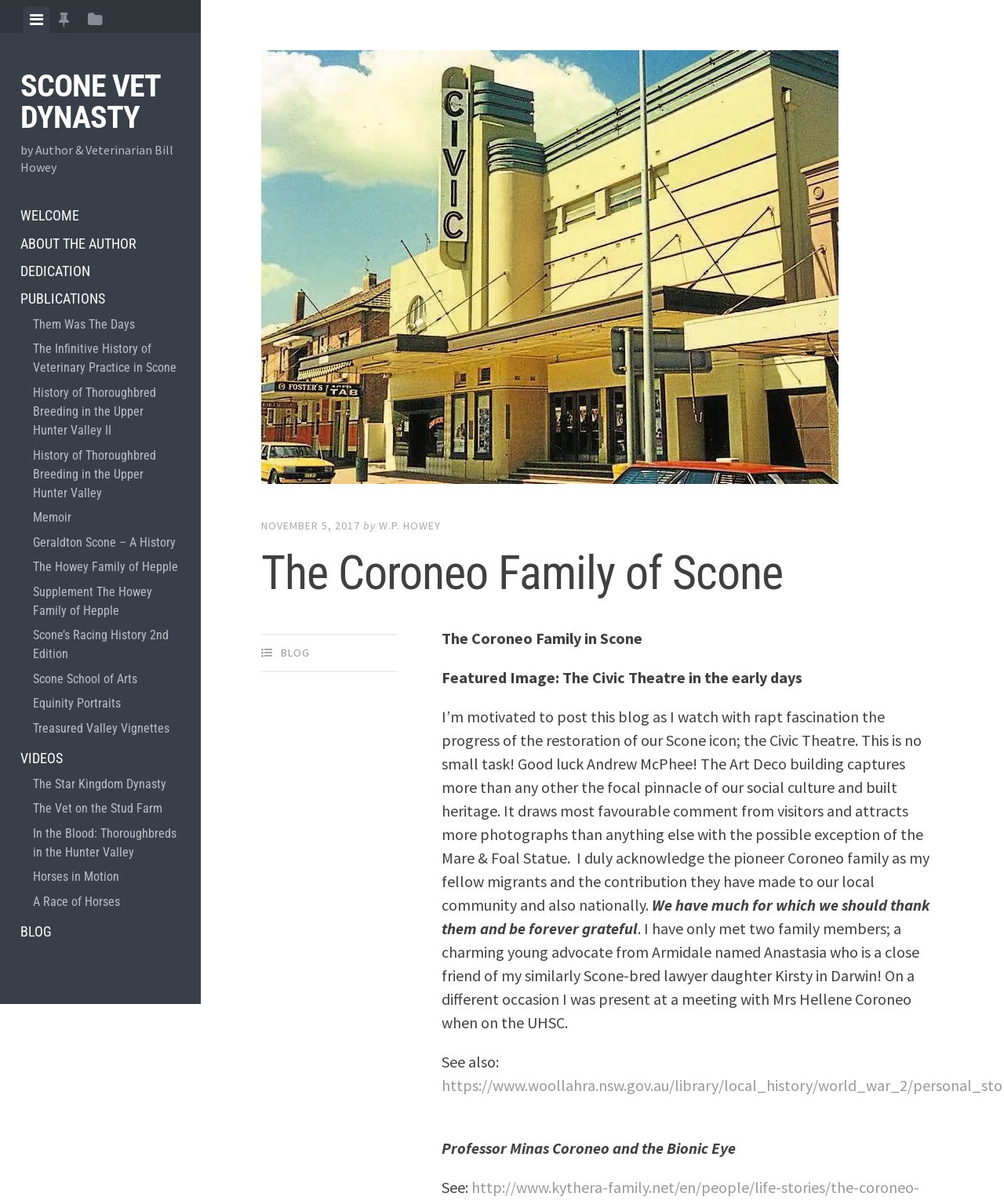Provide your answer in a single word or phrase: 
Is there a menu?

Yes